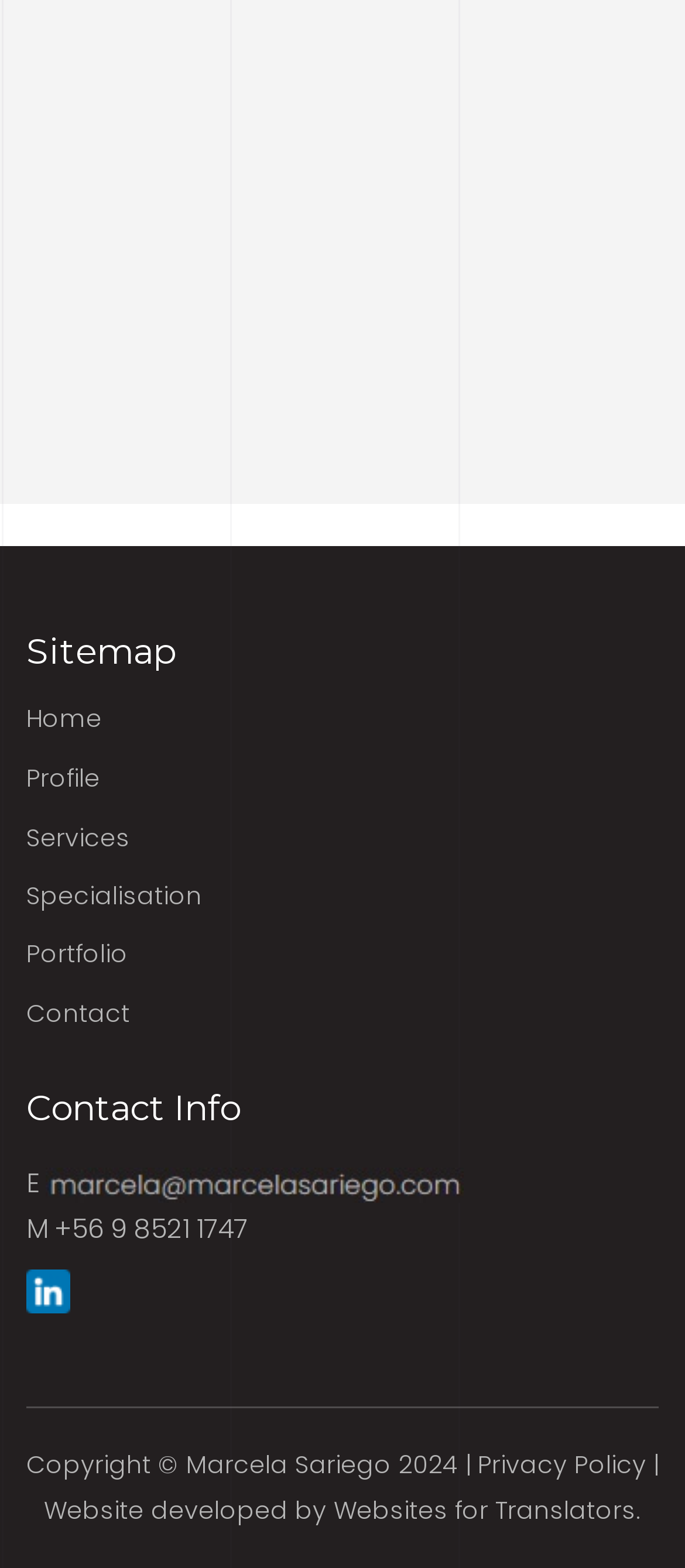Find and indicate the bounding box coordinates of the region you should select to follow the given instruction: "go to home page".

[0.038, 0.44, 0.962, 0.478]